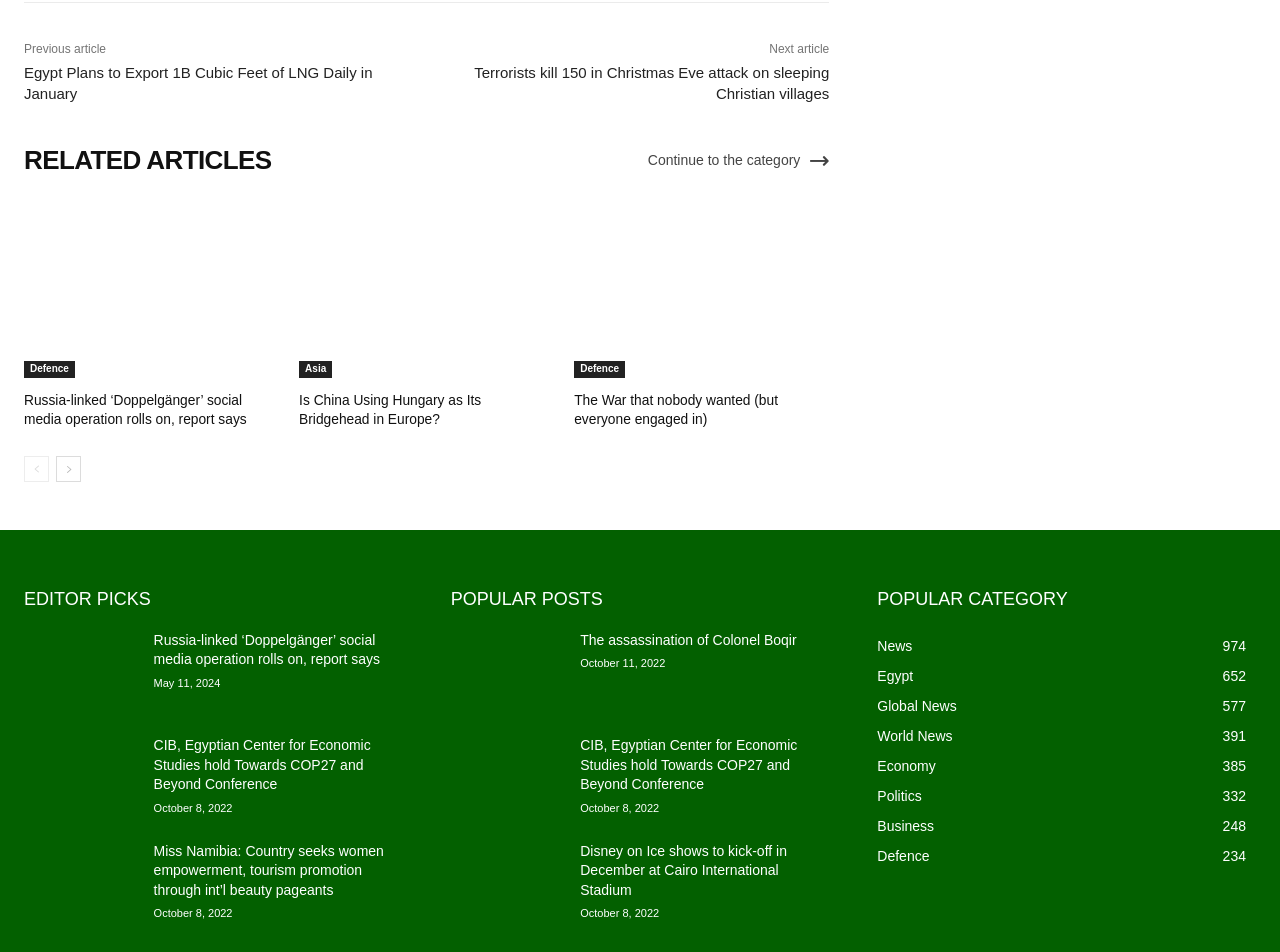What is the category with the most links?
Look at the screenshot and respond with a single word or phrase.

News